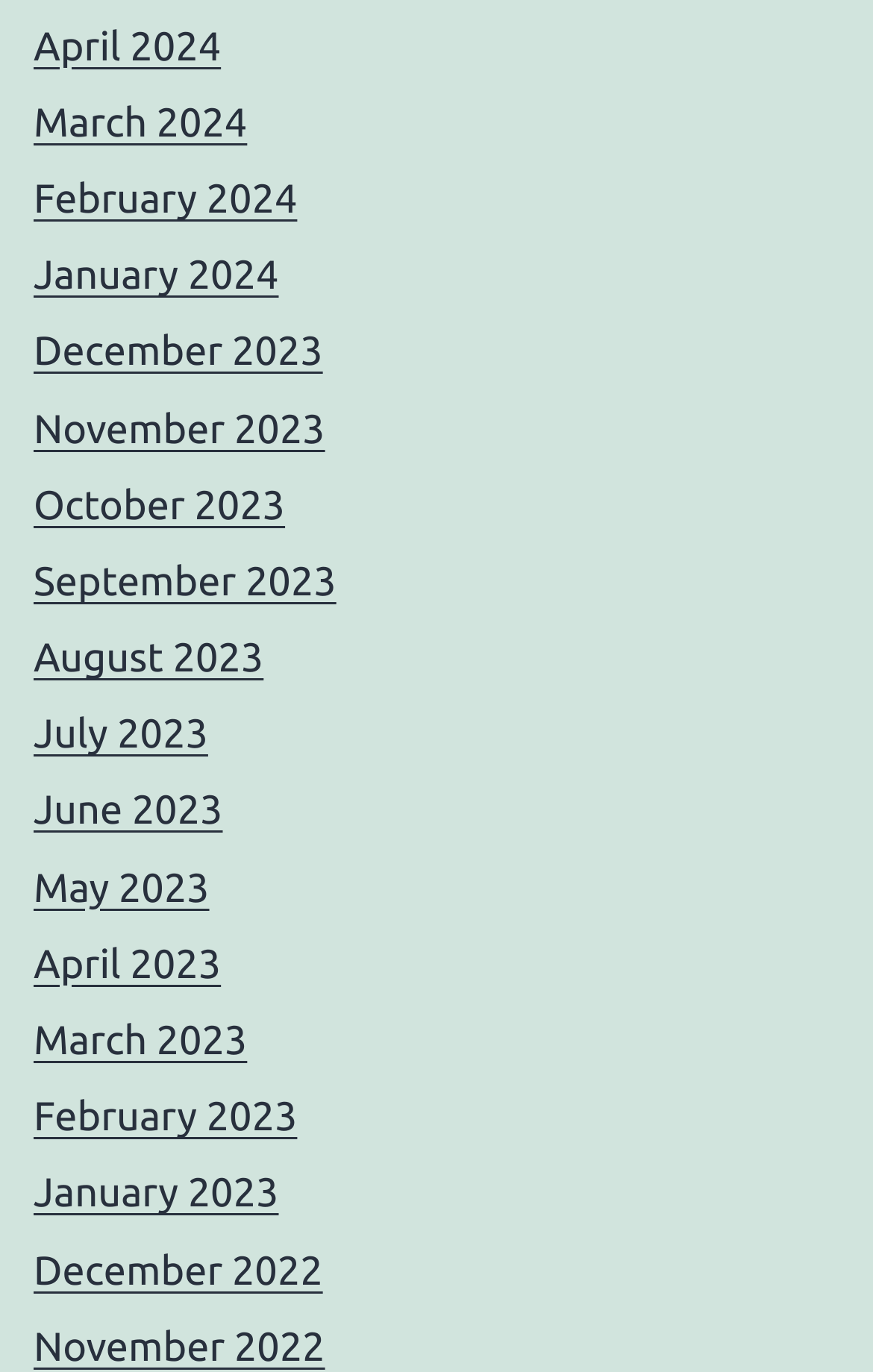Provide the bounding box coordinates for the UI element that is described by this text: "June 2023". The coordinates should be in the form of four float numbers between 0 and 1: [left, top, right, bottom].

[0.038, 0.575, 0.255, 0.608]